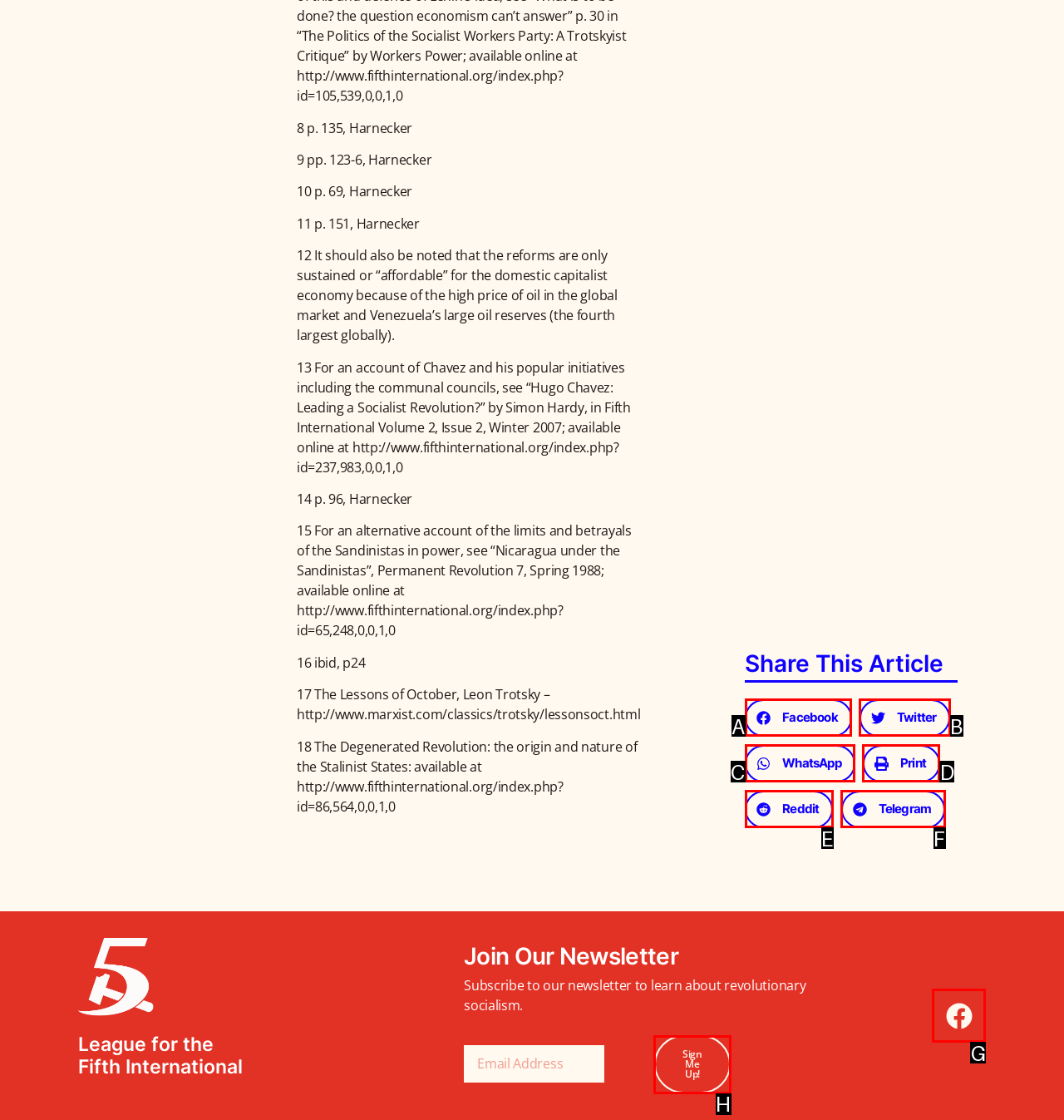Select the letter that aligns with the description: Sign Me Up!. Answer with the letter of the selected option directly.

H